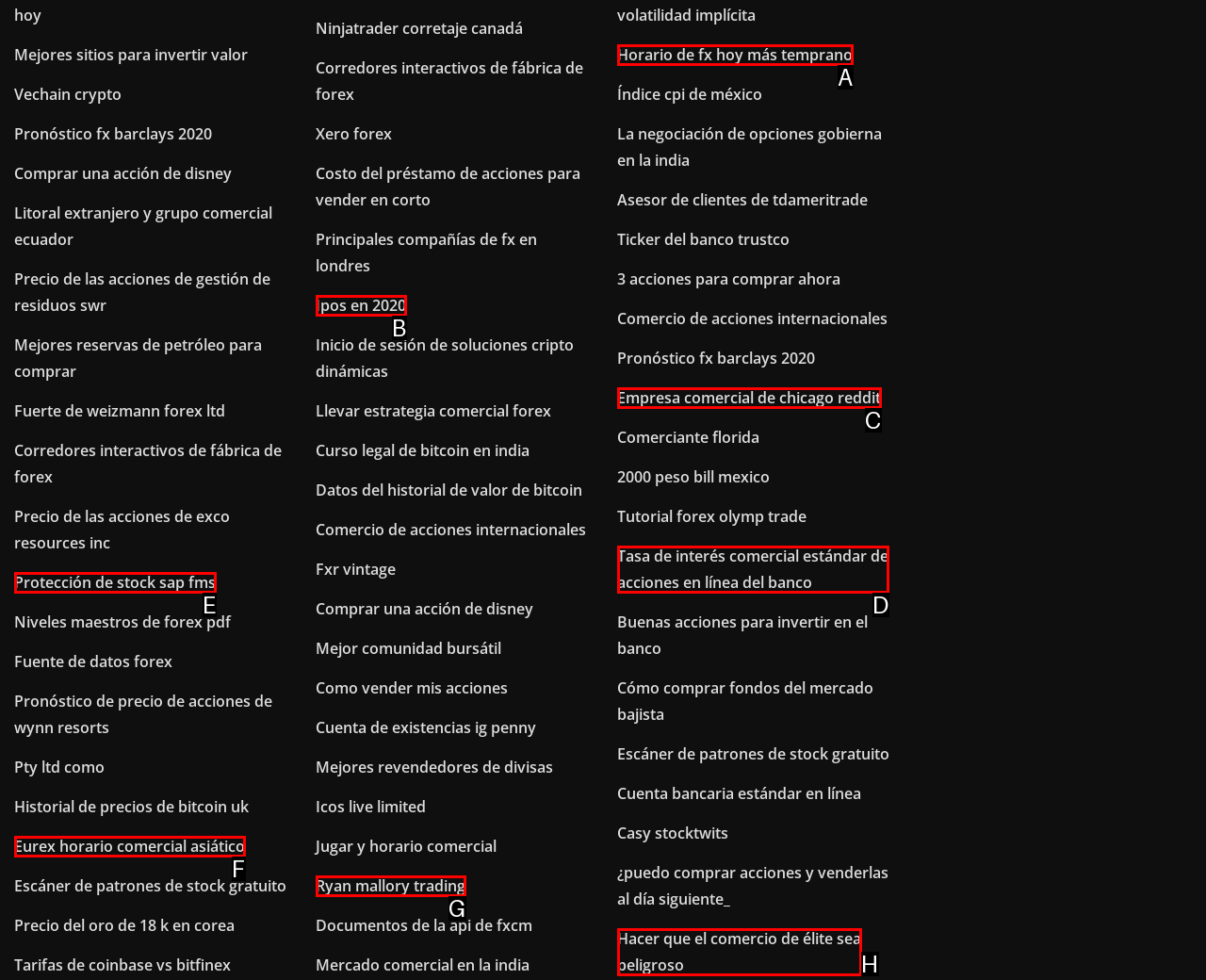Which option best describes: Search
Respond with the letter of the appropriate choice.

None